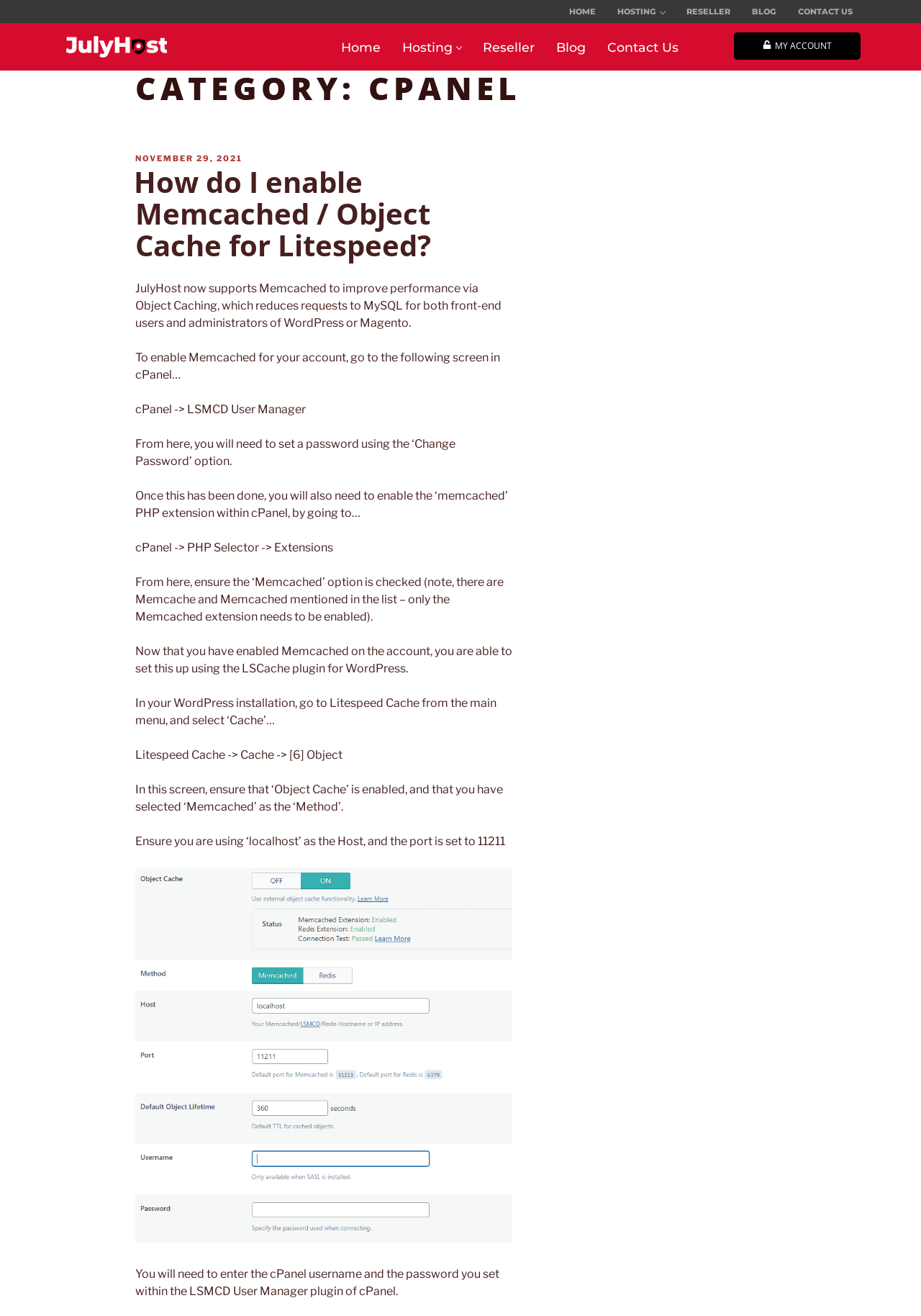Determine the bounding box coordinates of the UI element described below. Use the format (top-left x, top-left y, bottom-right x, bottom-right y) with floating point numbers between 0 and 1: alt="JulyHostLogo-03"

[0.072, 0.028, 0.181, 0.044]